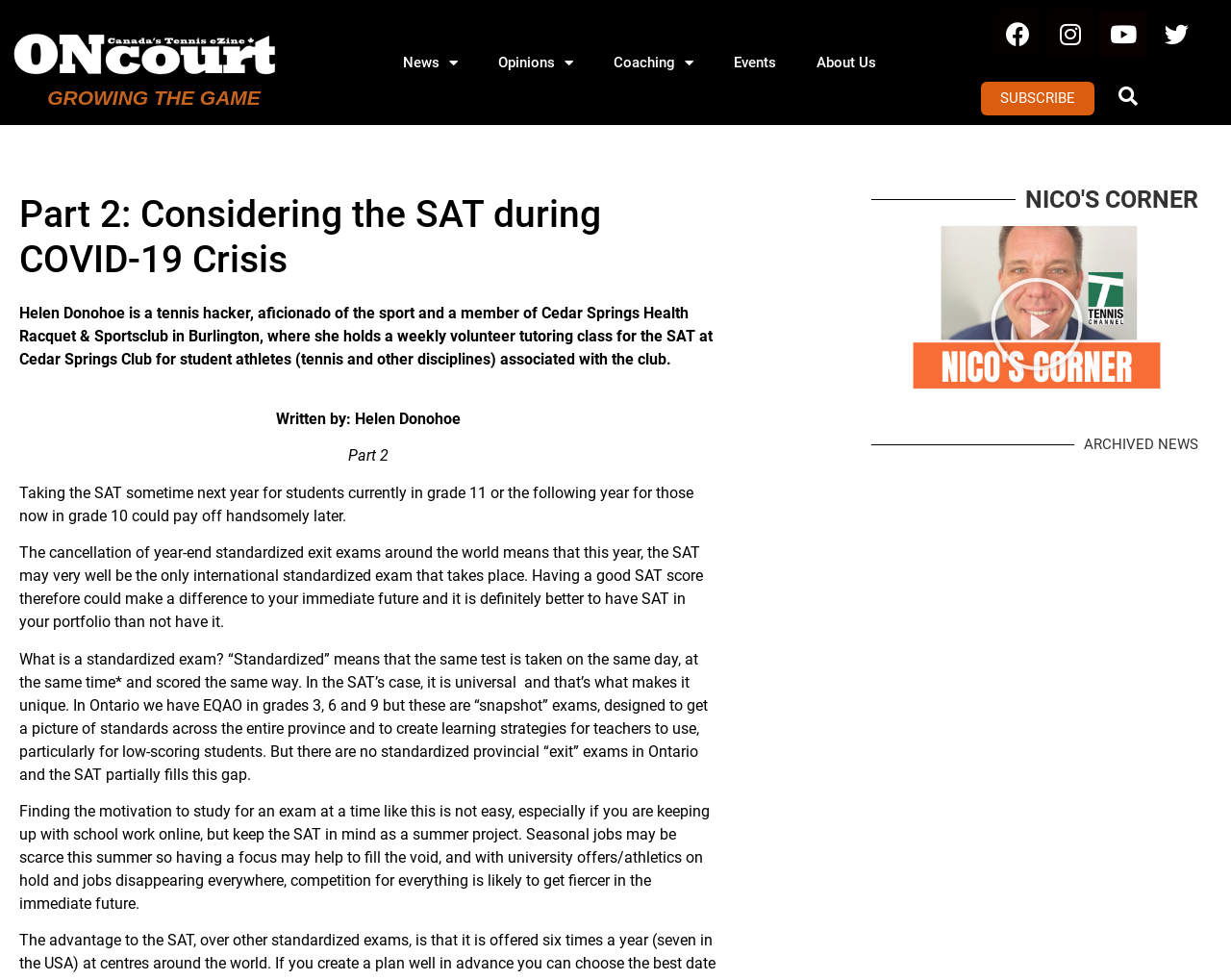Please locate the UI element described by "Youtube" and provide its bounding box coordinates.

[0.893, 0.01, 0.932, 0.059]